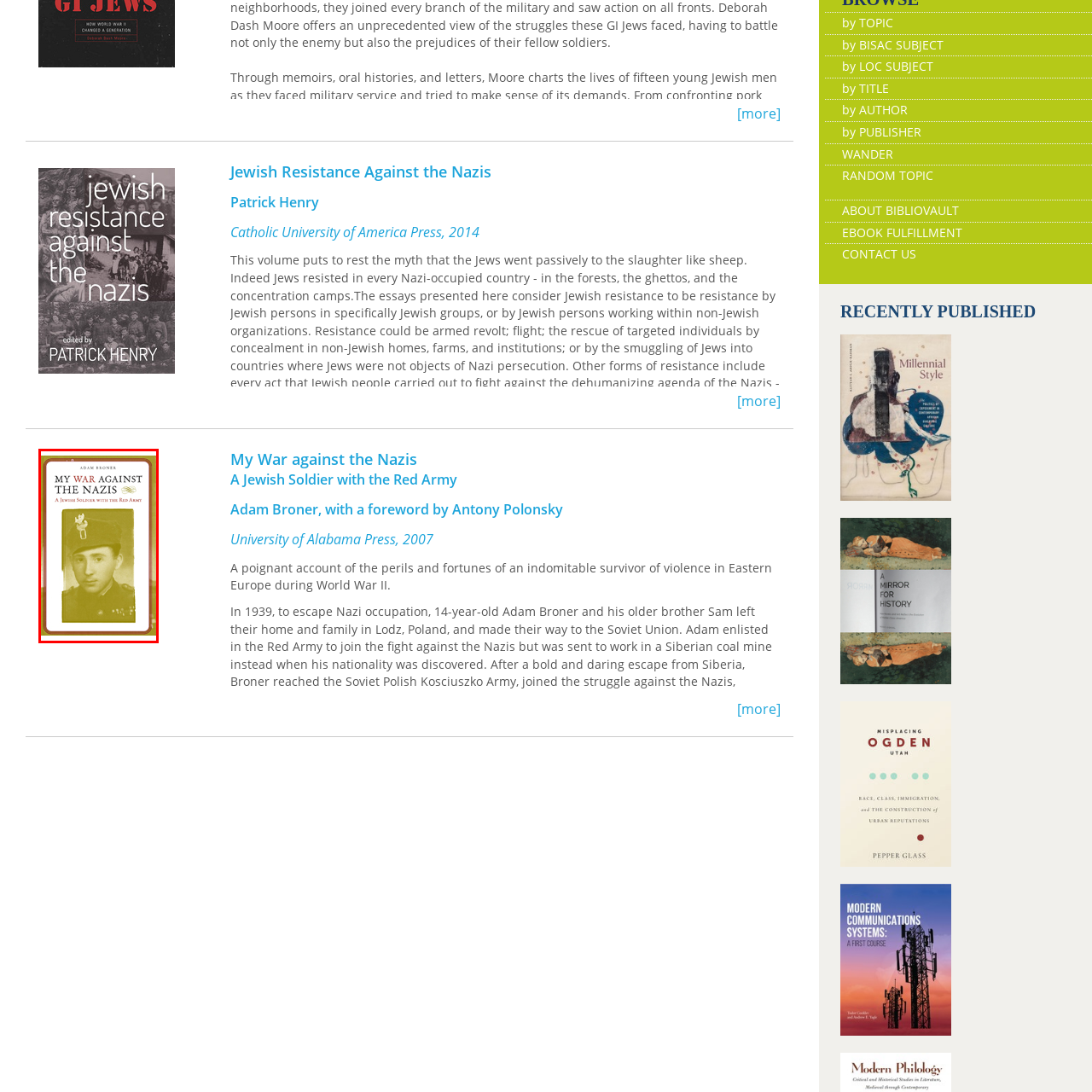Detail the scene within the red-bordered box in the image, including all relevant features and actions.

The image showcases the front cover of the book "My War Against the Nazis," authored by Adam Broner. The cover features a poignant portrait of Broner as a young soldier, capturing his serious expression in uniform, indicative of his role during World War II. The title is prominently displayed at the top, emphasizing the personal narrative of a Jewish soldier's experiences with the Red Army. The subtitle, "A Jewish Soldier with the Red Army," hints at Broner's unique journey, which encompasses themes of survival, resistance, and identity in the face of adversity. This work details Broner's harrowing escape from Nazi-occupied Poland, his enlistment in the Red Army, and his struggle for freedom throughout the tumultuous events of the 20th century. The compelling visual design and historical significance of the book promise to engage readers interested in the complexities of war and the personal stories behind it.